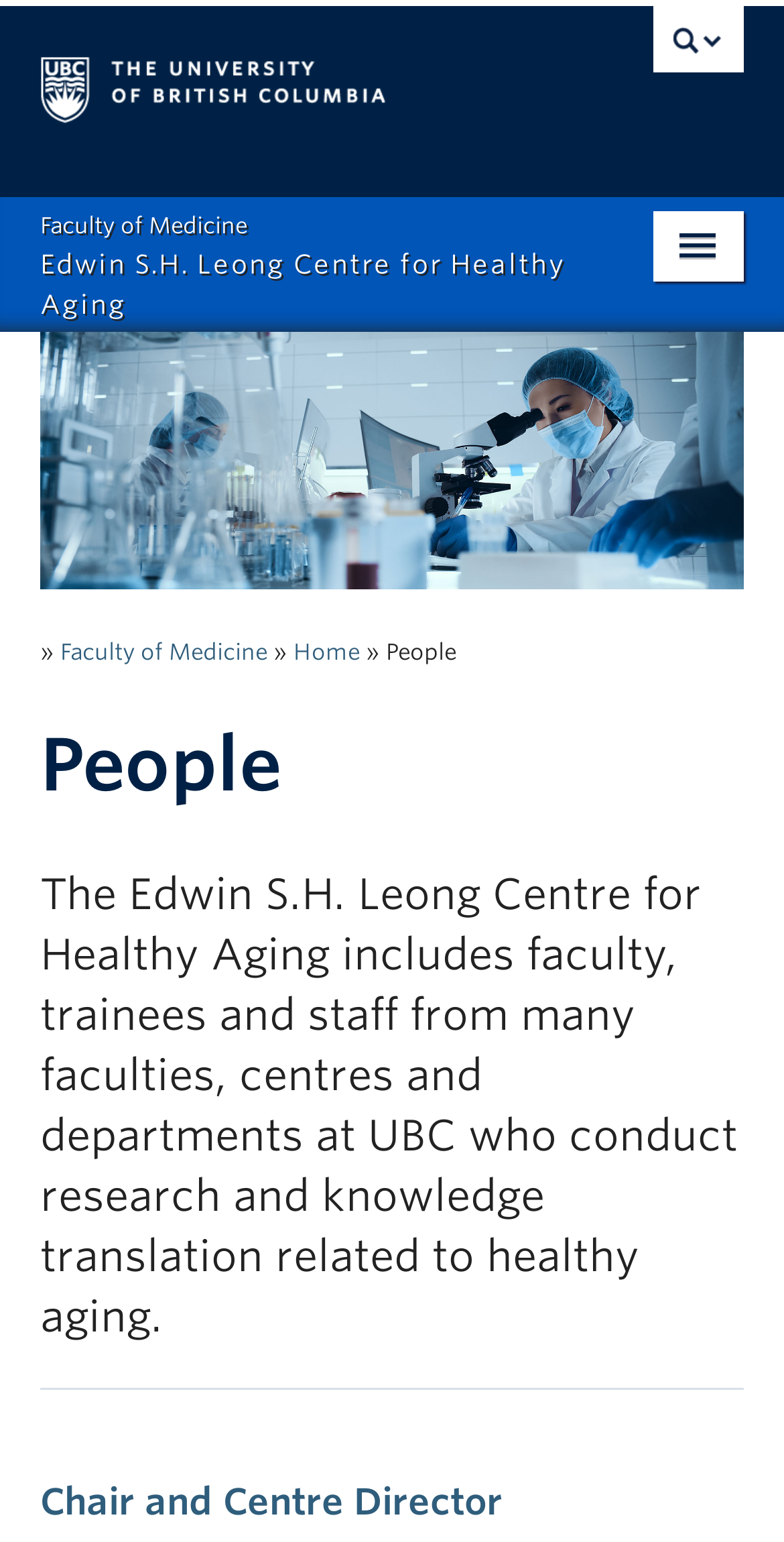Determine the bounding box coordinates of the area to click in order to meet this instruction: "go to the University of British Columbia website".

[0.051, 0.004, 0.679, 0.103]